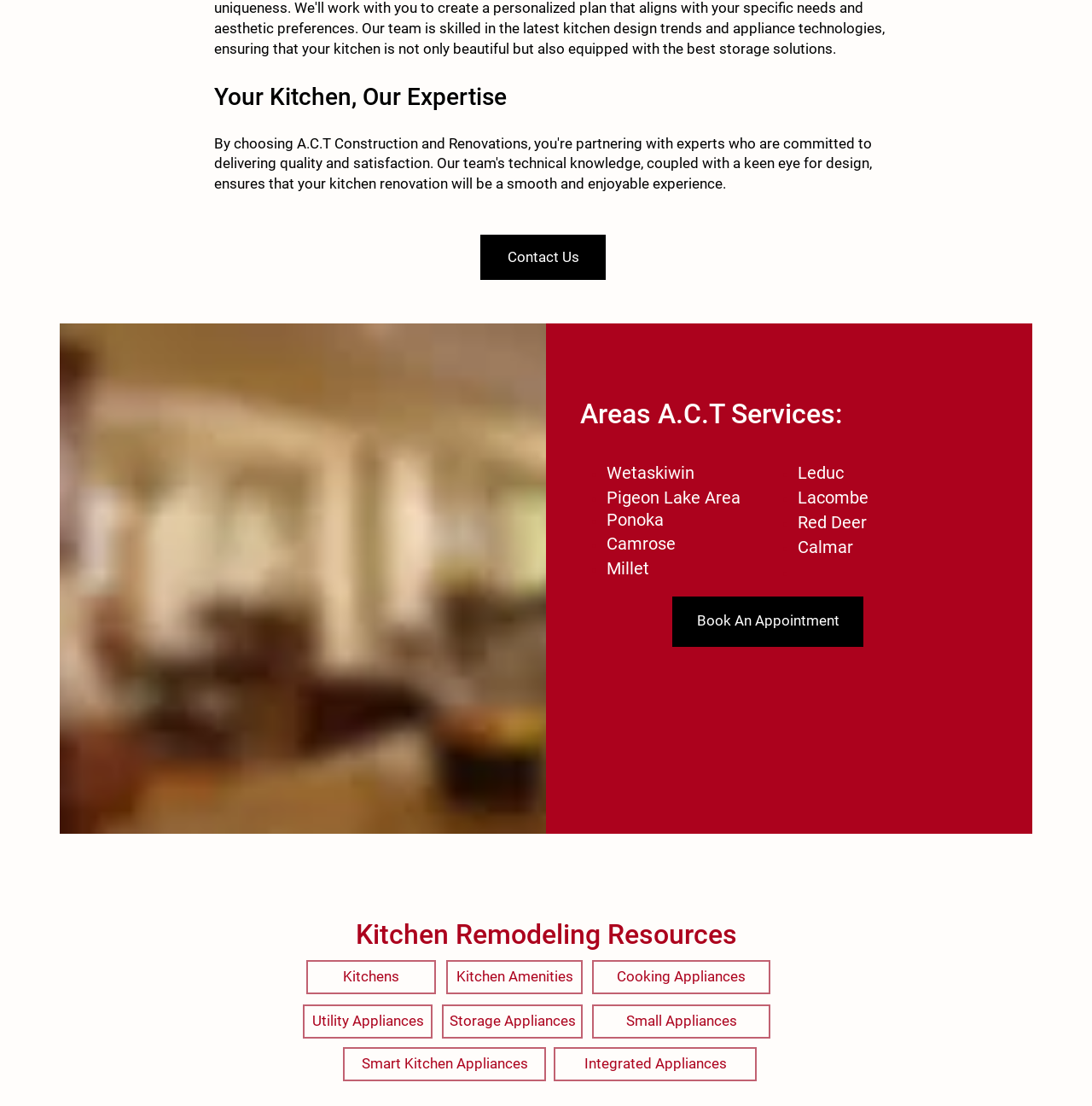Please determine the bounding box coordinates of the element's region to click for the following instruction: "View 'Wetaskiwin' area services".

[0.555, 0.418, 0.636, 0.437]